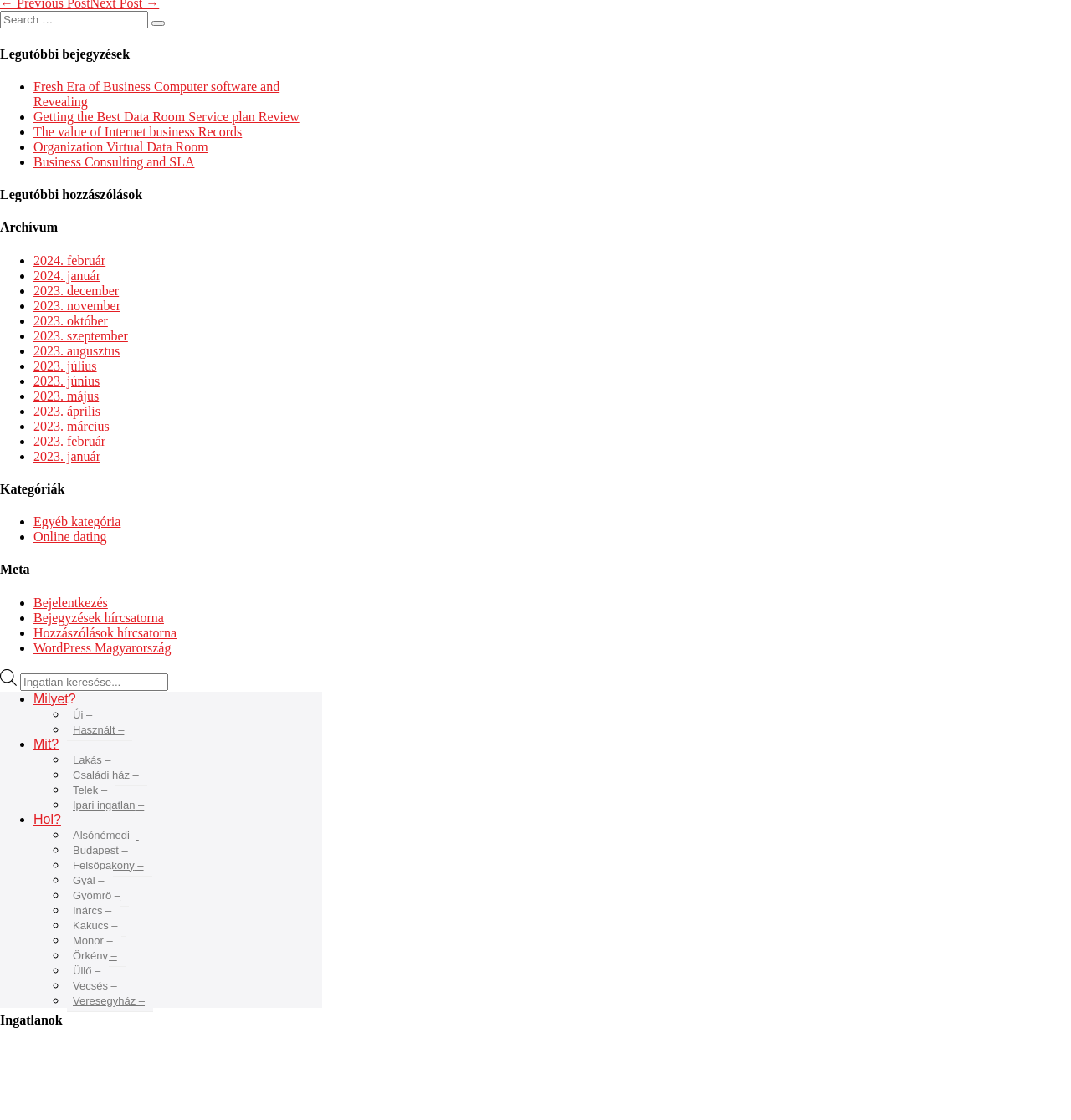Please locate the bounding box coordinates of the element that needs to be clicked to achieve the following instruction: "Search for something". The coordinates should be four float numbers between 0 and 1, i.e., [left, top, right, bottom].

[0.0, 0.01, 0.301, 0.026]